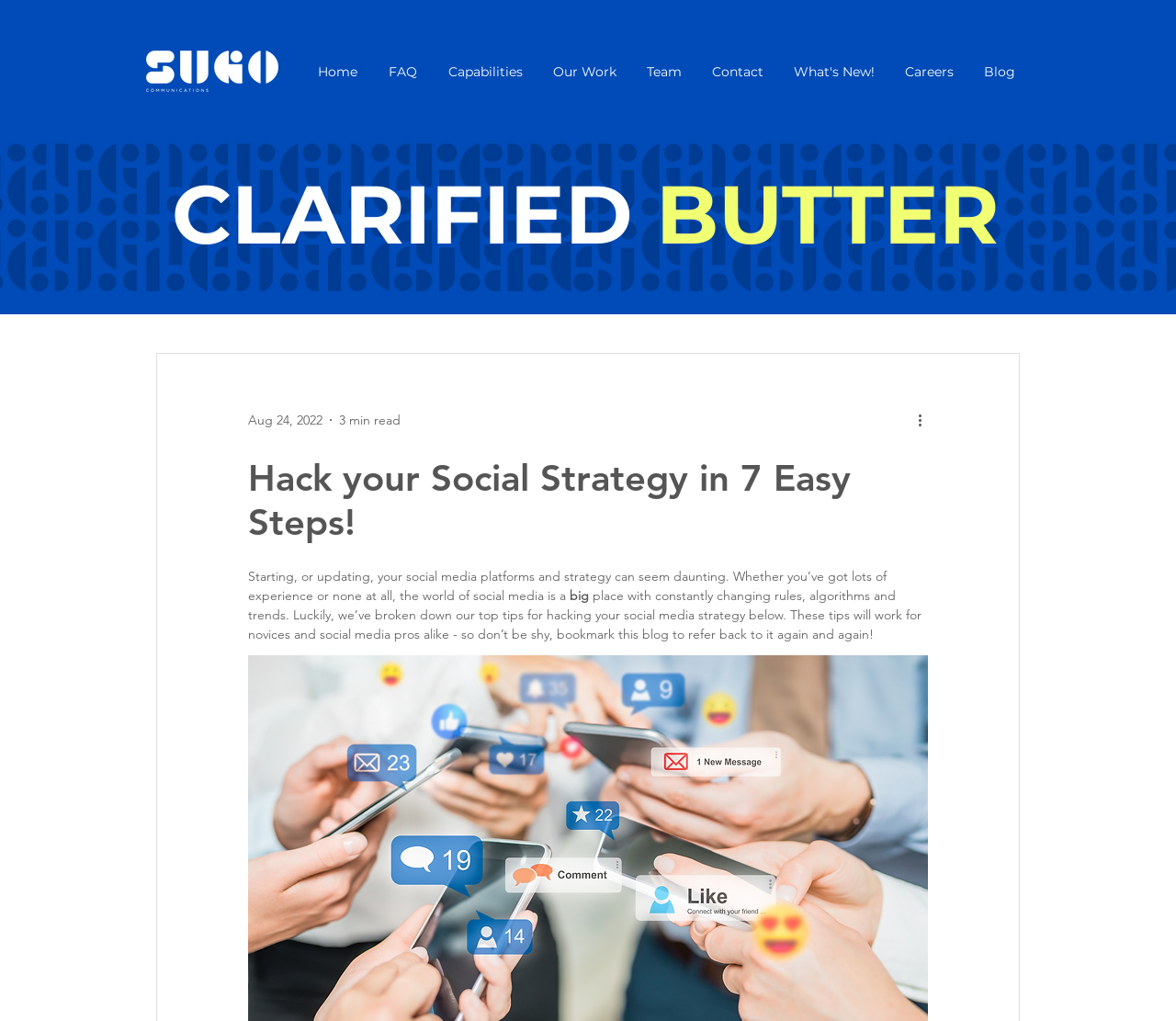What are the main sections of the website?
Refer to the image and provide a concise answer in one word or phrase.

Home, FAQ, Capabilities, etc.